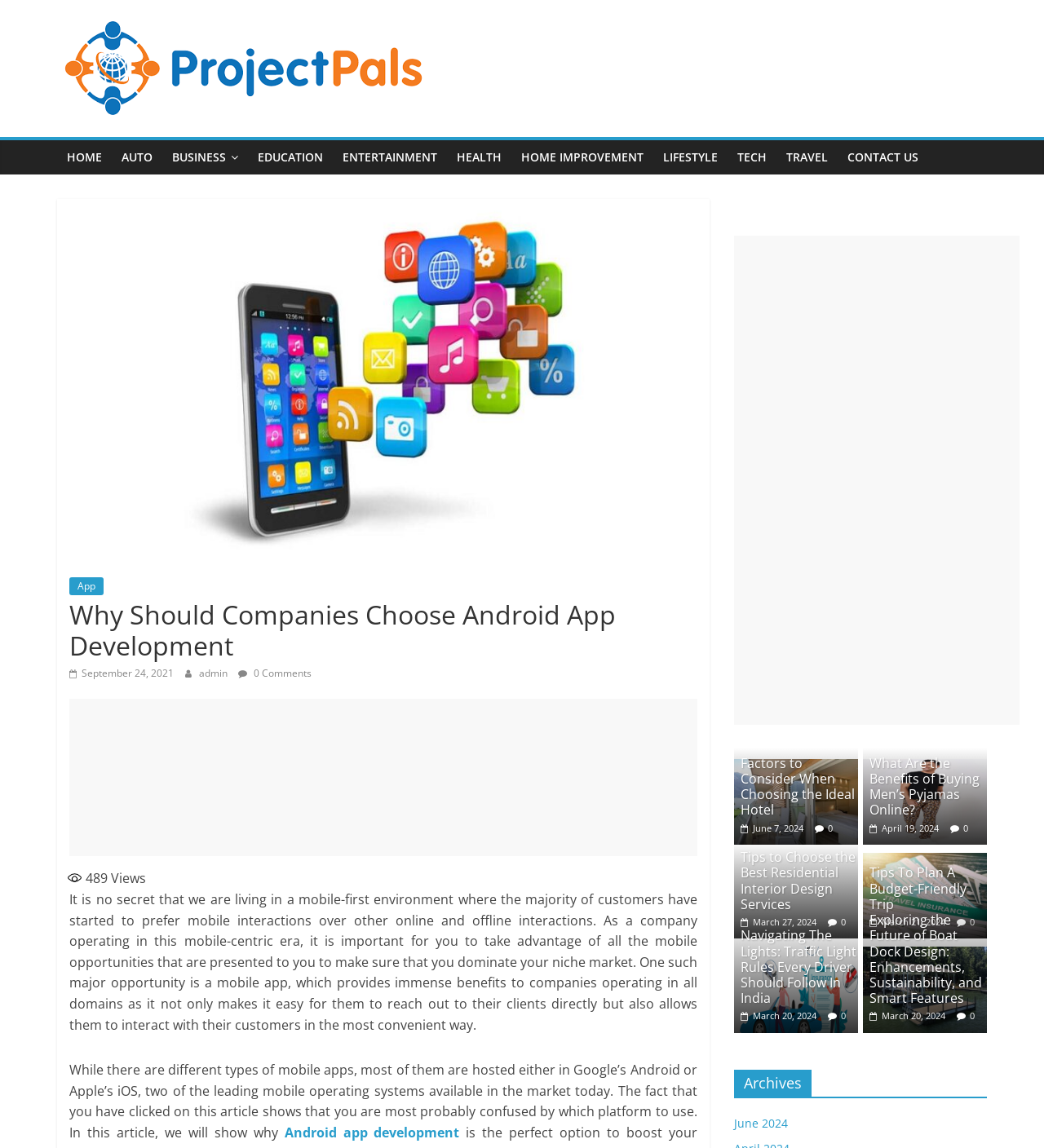Using the webpage screenshot and the element description June 7, 2024June 7, 2024, determine the bounding box coordinates. Specify the coordinates in the format (top-left x, top-left y, bottom-right x, bottom-right y) with values ranging from 0 to 1.

[0.709, 0.716, 0.769, 0.727]